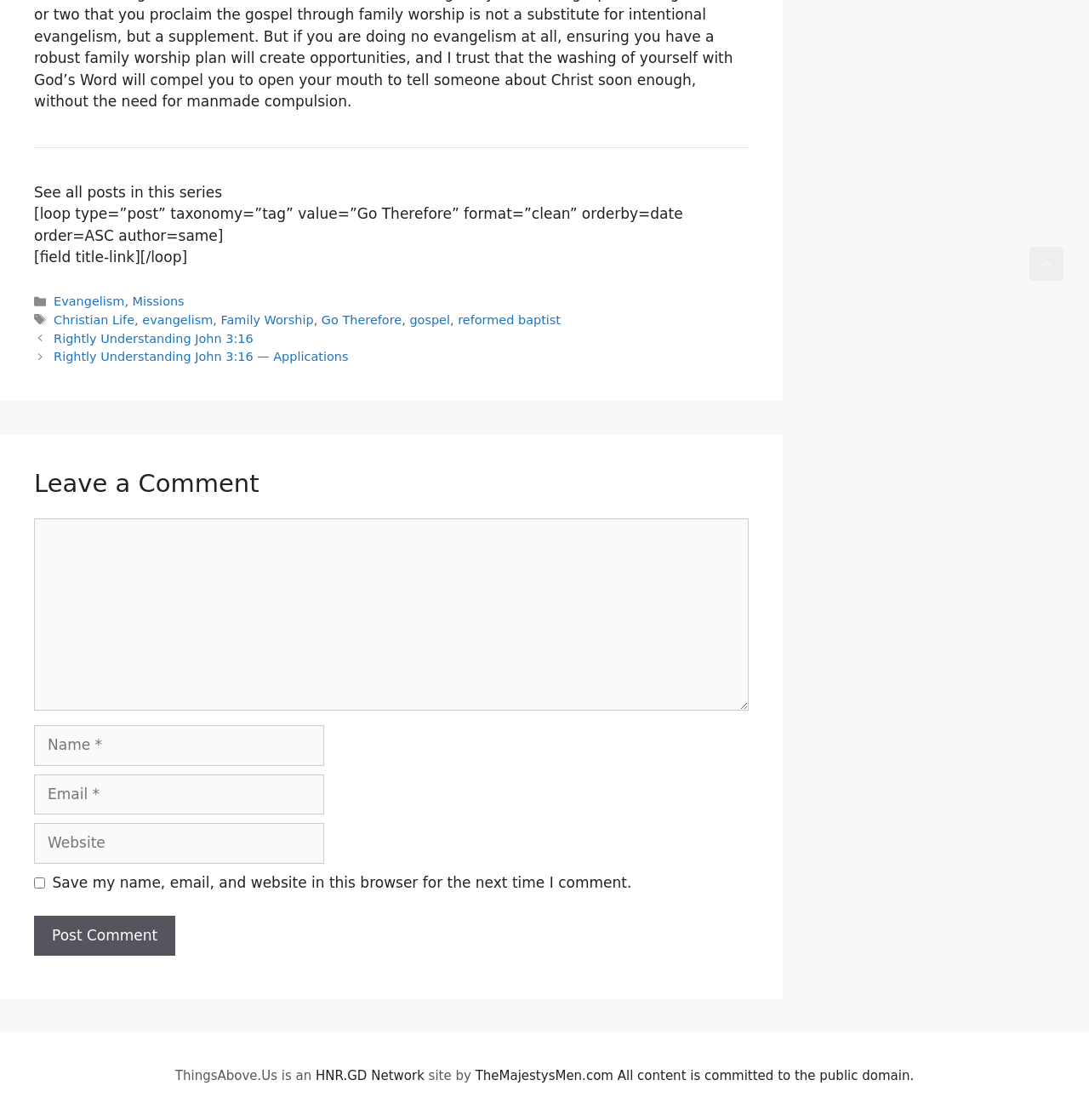Carefully examine the image and provide an in-depth answer to the question: What is the function of the button?

The function of the button can be inferred from its text 'Post Comment', which suggests that it is used to submit a comment.